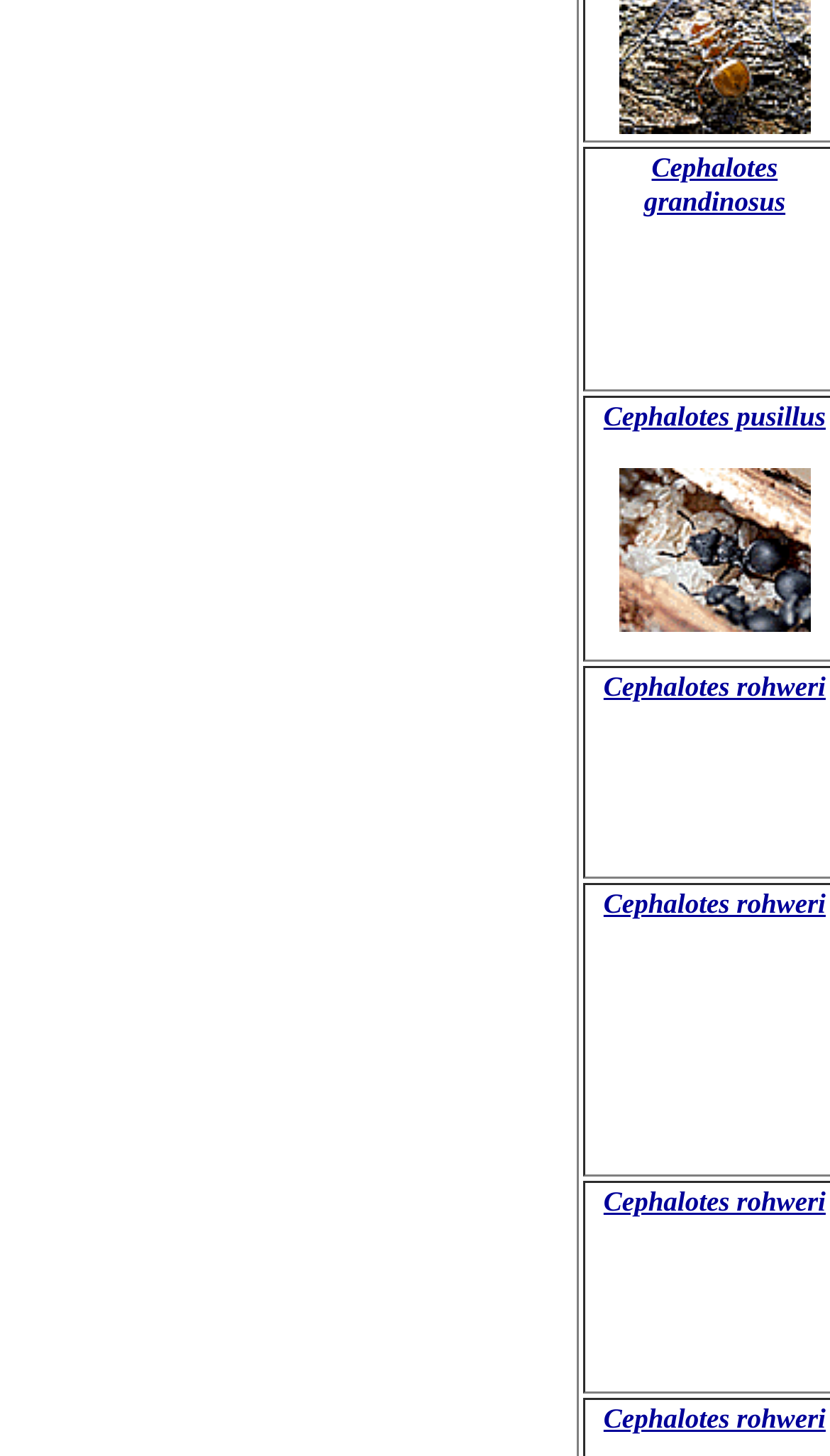Are the ants listed in alphabetical order?
Please respond to the question thoroughly and include all relevant details.

By examining the links on the webpage, I noticed that the species names are in alphabetical order. This suggests that the ants are listed in alphabetical order, making it easier to find a specific species.